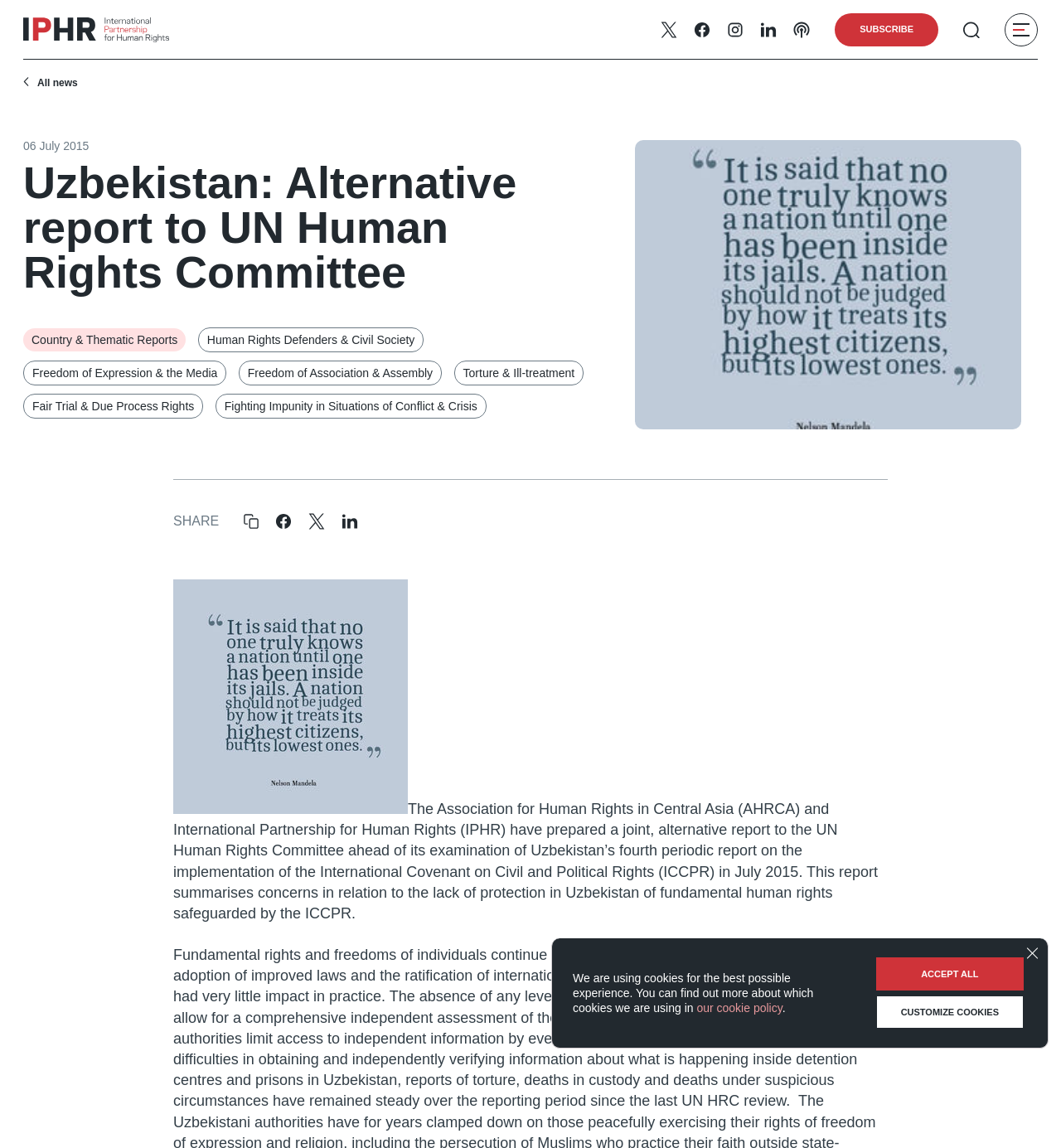Extract the bounding box coordinates for the described element: "Close GDPR Cookie Banner". The coordinates should be represented as four float numbers between 0 and 1: [left, top, right, bottom].

[0.957, 0.816, 0.988, 0.845]